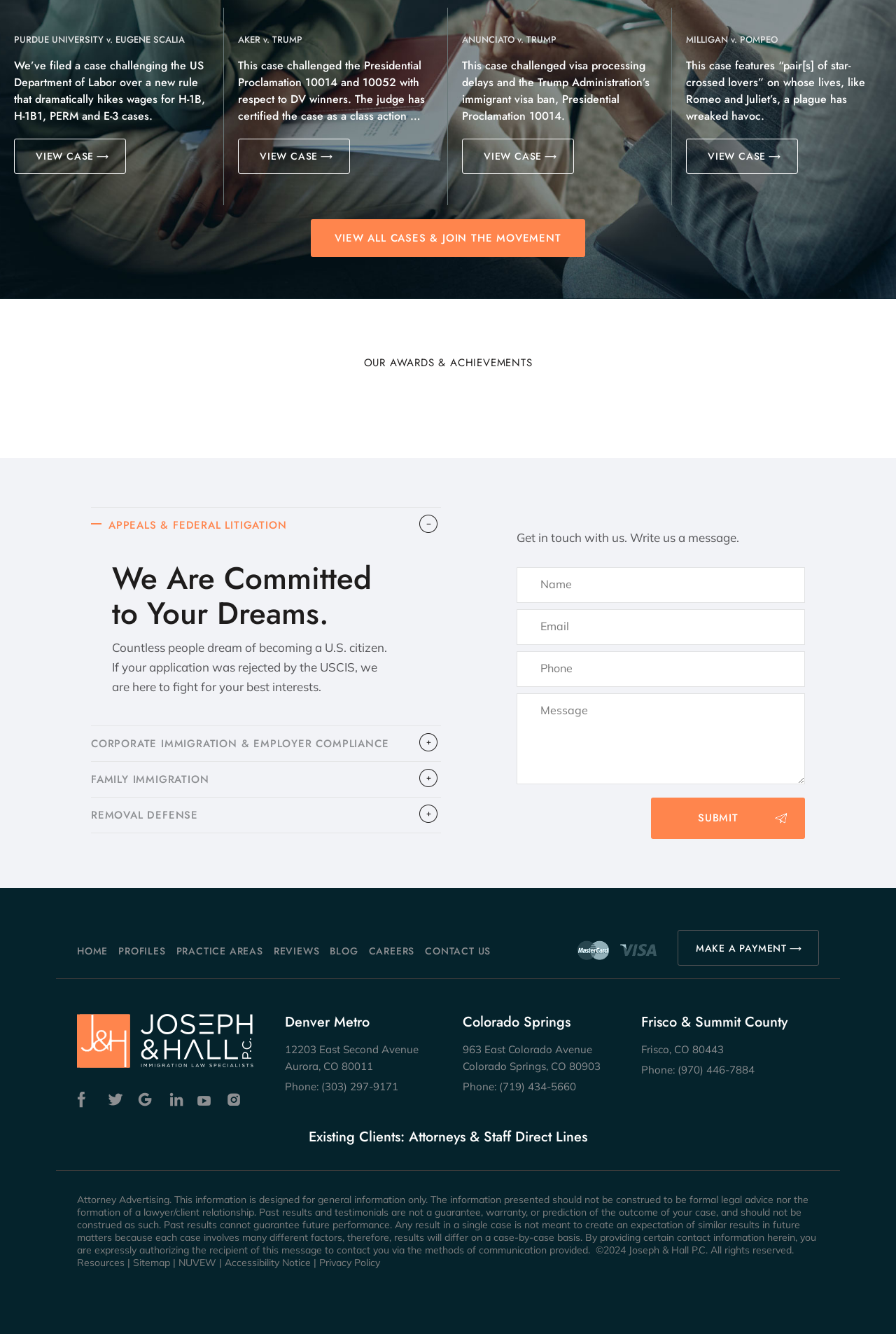Identify the bounding box coordinates necessary to click and complete the given instruction: "Share on Facebook".

None